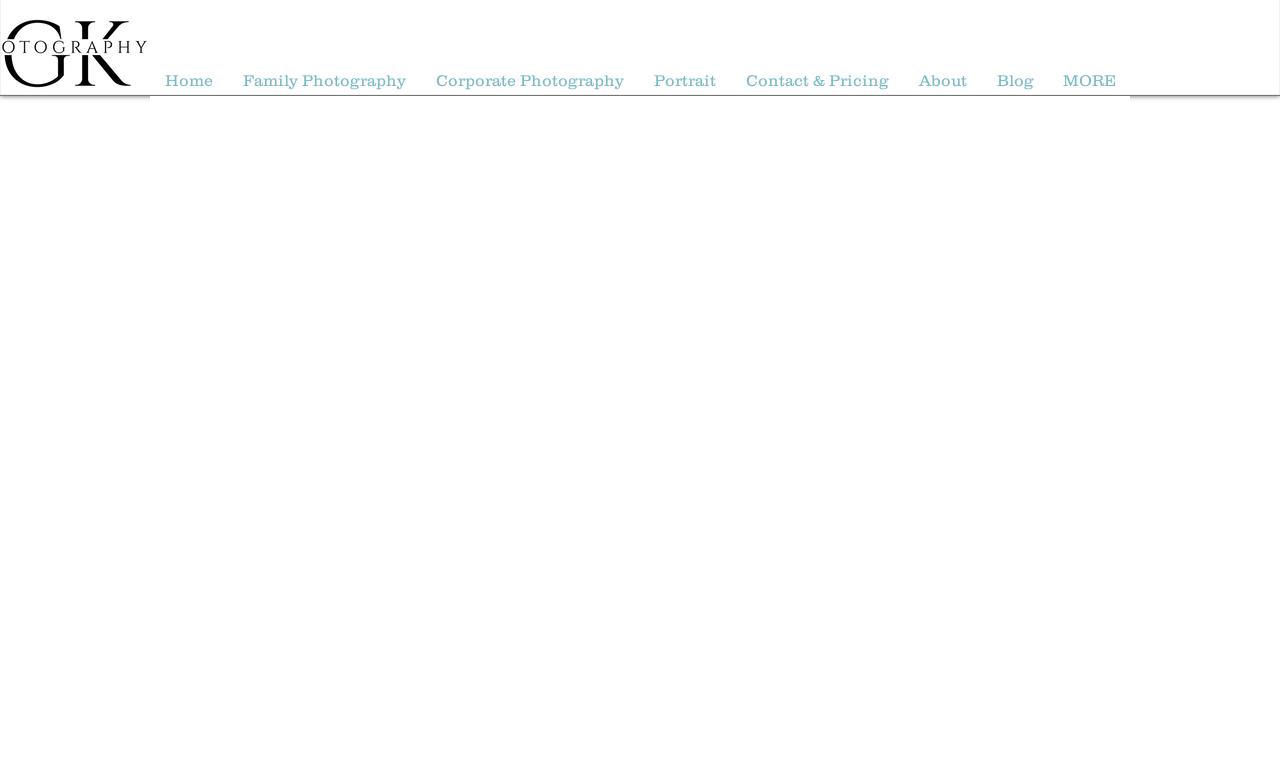Refer to the element description About and identify the corresponding bounding box in the screenshot. Format the coordinates as (top-left x, top-left y, bottom-right x, bottom-right y) with values in the range of 0 to 1.

[0.706, 0.084, 0.767, 0.123]